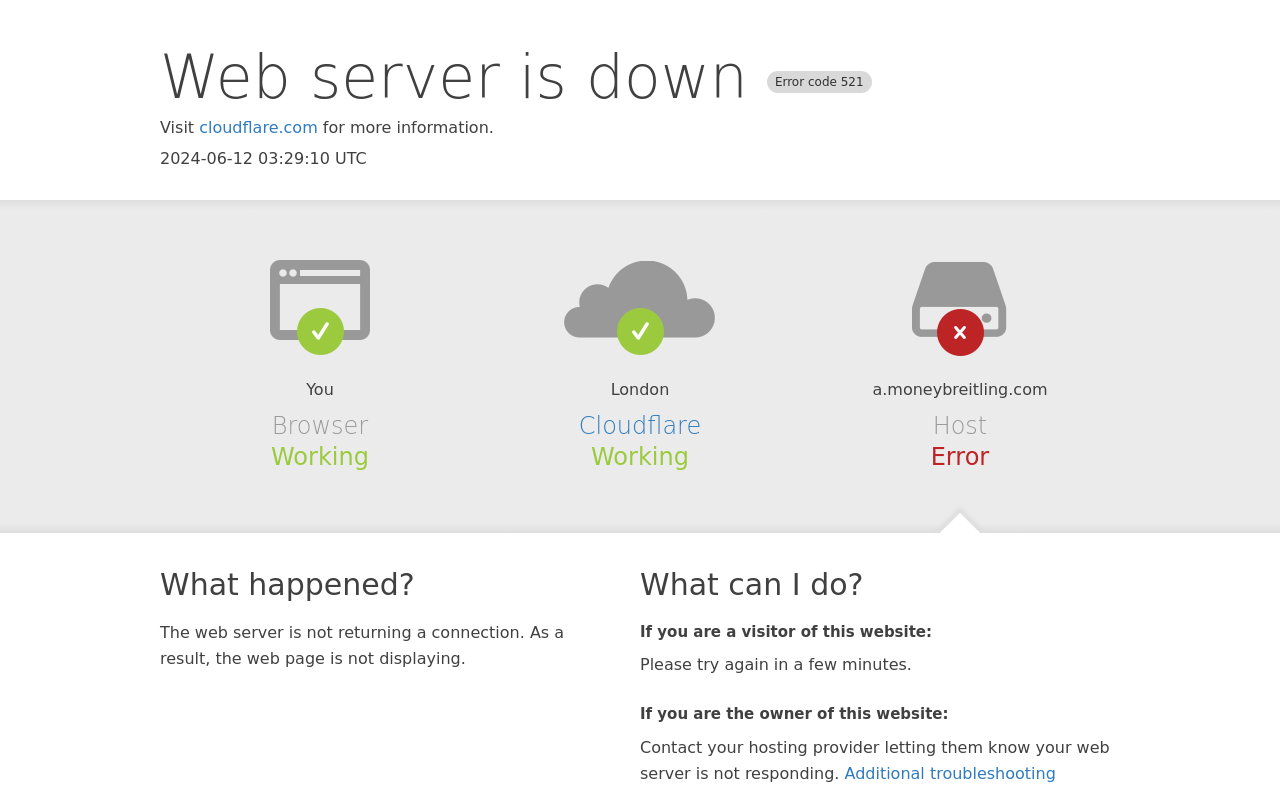Use a single word or phrase to answer this question: 
What is the current status of the browser?

Working